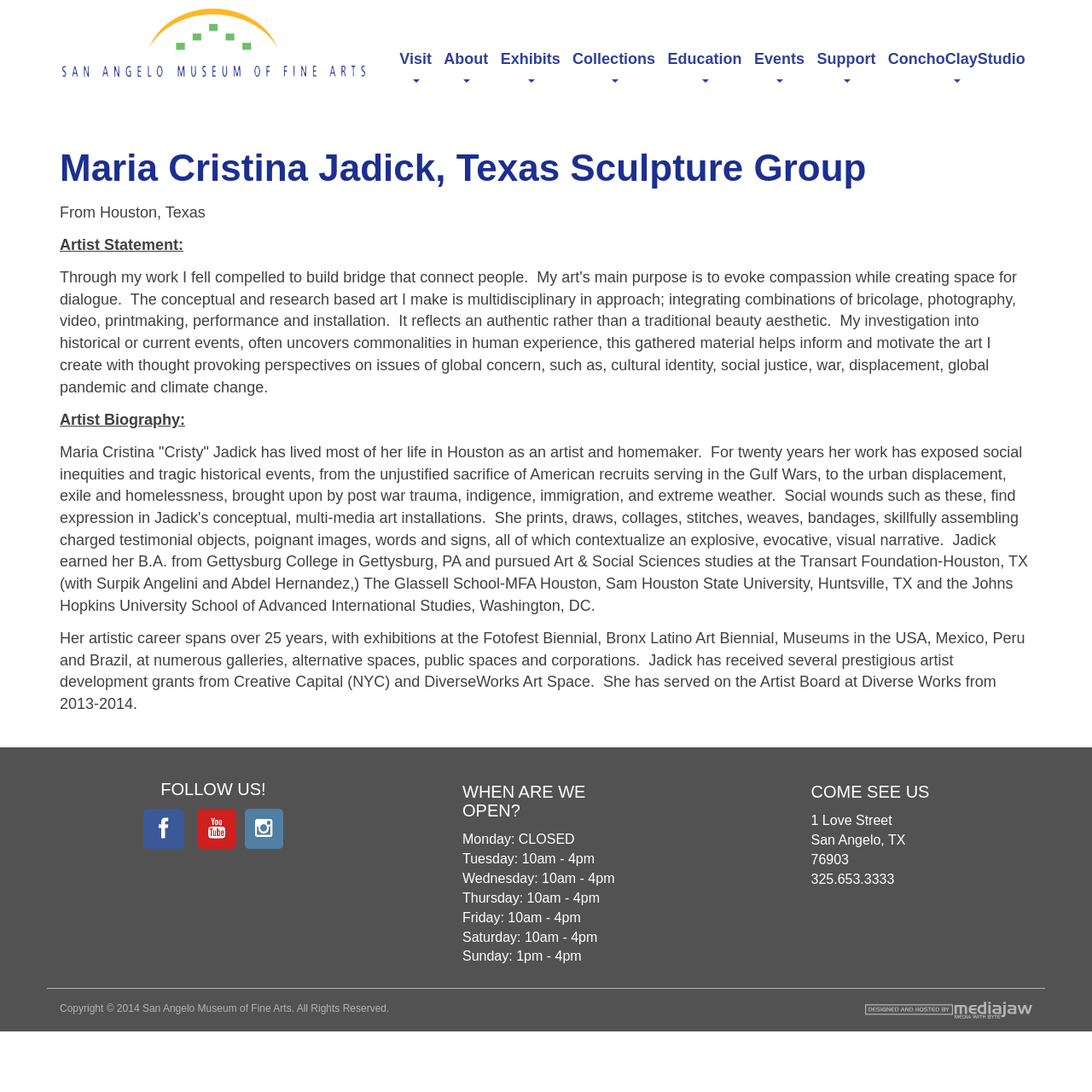What is the address of the museum?
Answer the question with as much detail as possible.

I found the answer by looking at the section 'COME SEE US' at the bottom of the webpage. The museum's address is listed as '1 Love Street, San Angelo, TX 76903'.